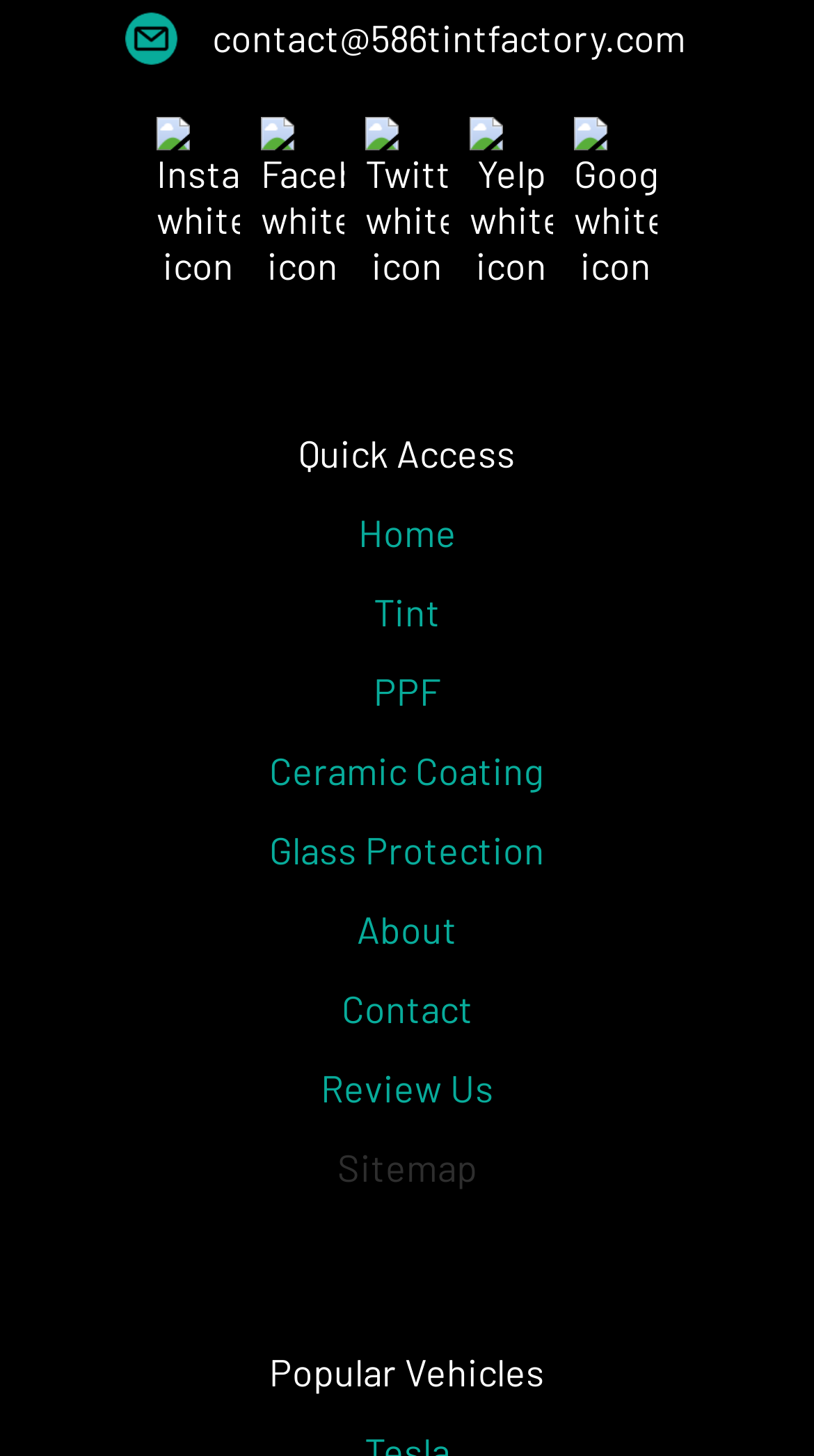Please provide a detailed answer to the question below based on the screenshot: 
What is the second heading on the webpage?

The second heading on the webpage is 'Popular Vehicles', which is located at the bottom of the webpage.